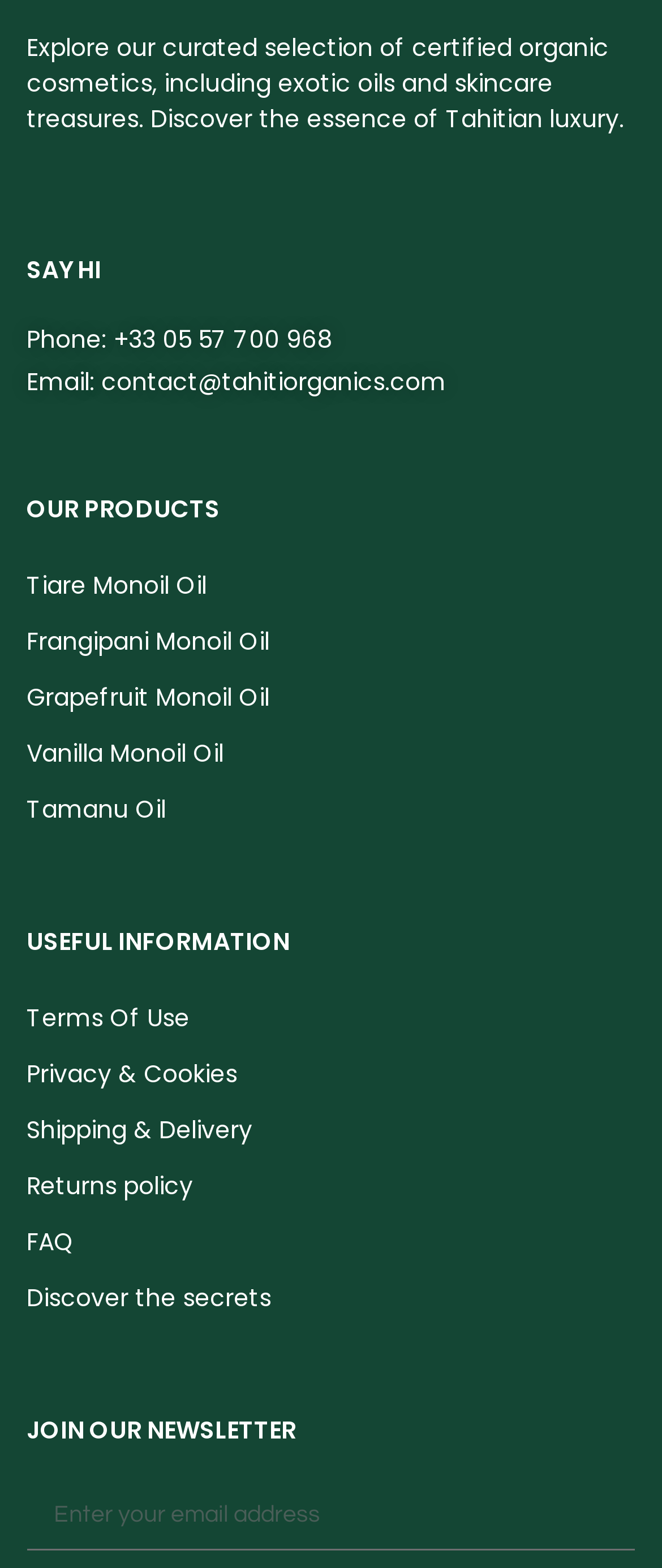What is the company's phone number?
Give a one-word or short-phrase answer derived from the screenshot.

+33 05 57 700 968